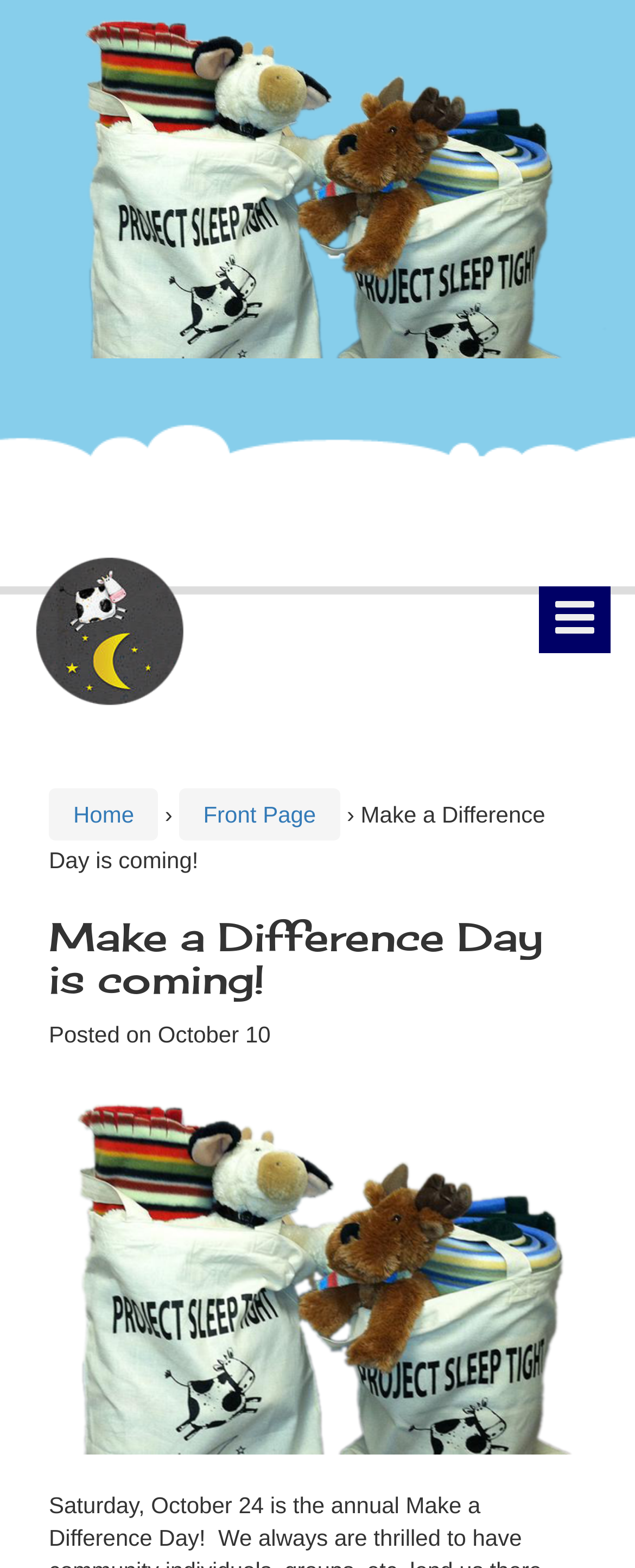When was the latest article posted?
Using the image as a reference, answer the question with a short word or phrase.

October 10